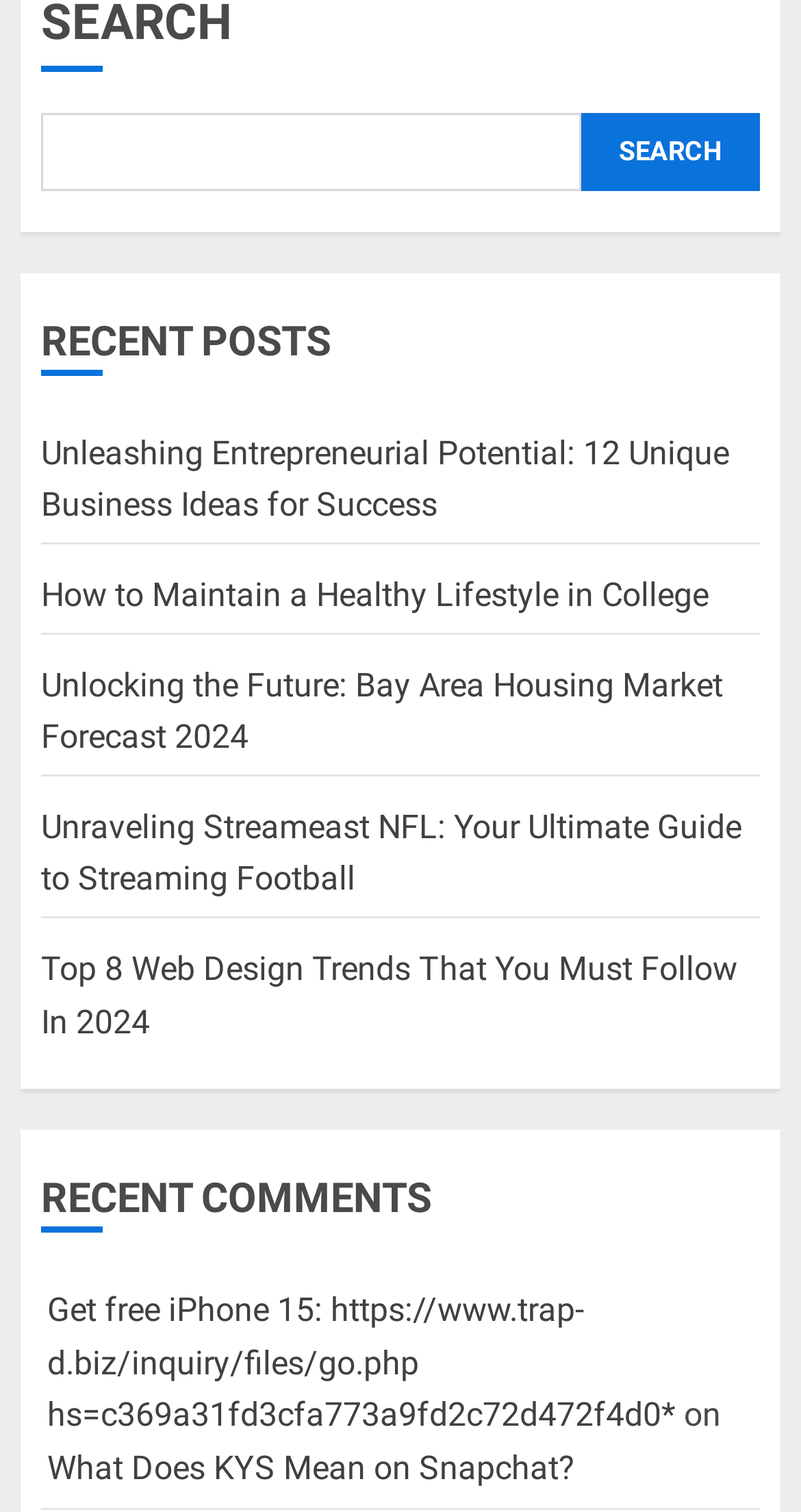Determine the bounding box coordinates for the area you should click to complete the following instruction: "search for something".

[0.051, 0.074, 0.724, 0.126]